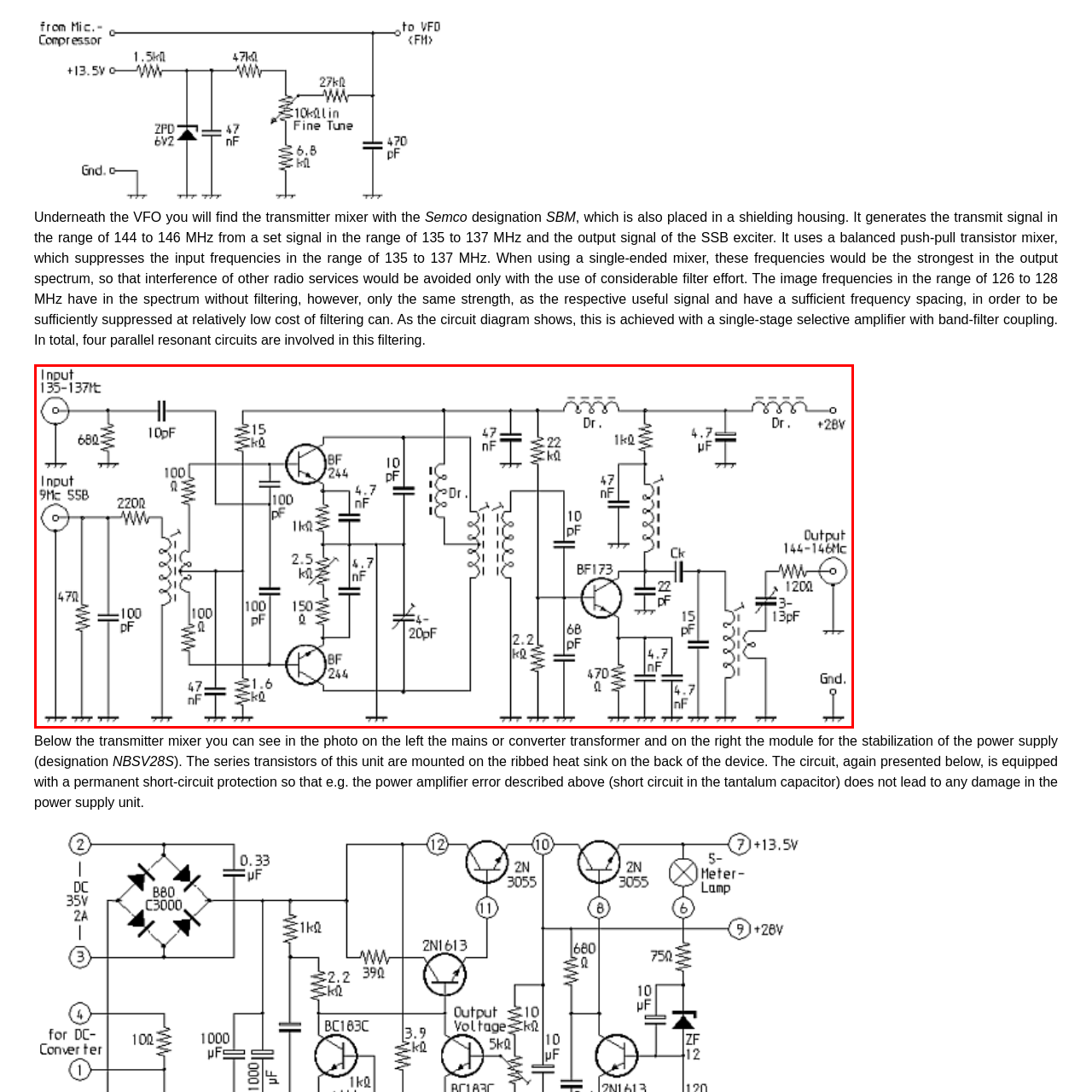Describe thoroughly what is shown in the red-bordered area of the image.

The image presents a detailed circuit diagram of the transmit mixer SBM from Semcoset. This schematic is instrumental for understanding the configuration and connections involved in the modulation of signals for radio transmissions. The circuit is designed to handle inputs within the frequency ranges of 135-137 MHz and 9 kHz SSB, integrating various components like transistors (BF244 and BF173), resistors, capacitors, and inductors to form a balanced push-pull transistor mixer.

In the layout, multiple input paths are illustrated, showcasing how the input signals are managed before being processed. The circuit exhibits a combination of passive and active components, ensuring effective signal transmission and filtering. This circuit aims to generate a clean output signal within the frequency range of 144-146 MHz, essential for avoiding interference from other radio services. Additionally, the design incorporates mechanisms for signal stabilization and is equipped with protective features to prevent damage under fault conditions, such as short circuits. 

Overall, the diagram is crucial for hobbyists and engineers working on transmitter designs, providing insights into the specific wiring and functions of each component within the system.